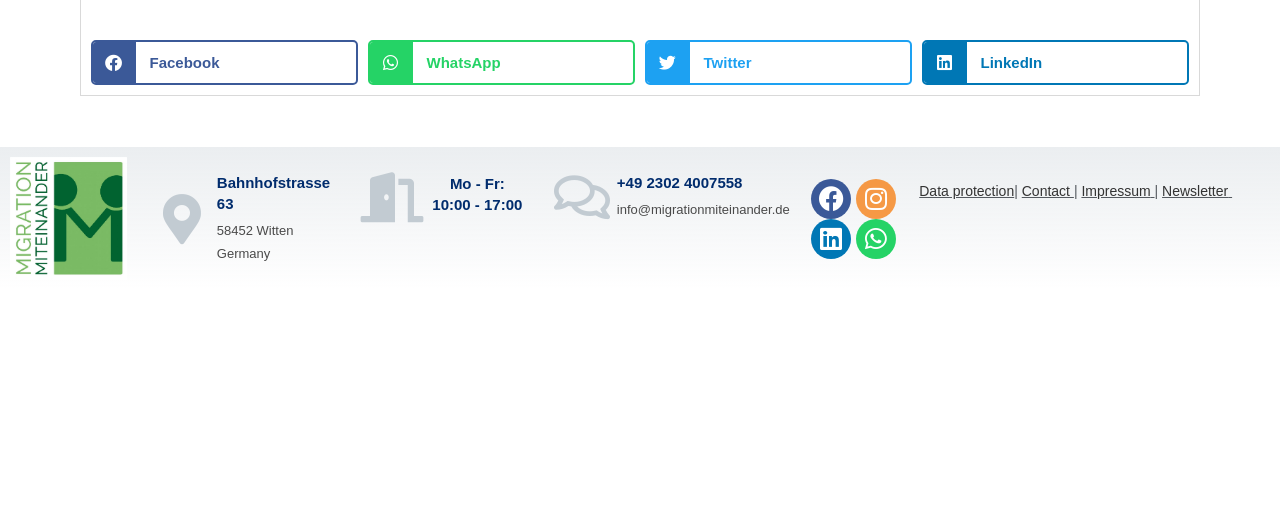Identify the bounding box coordinates for the UI element described by the following text: "+49 2302 4007558". Provide the coordinates as four float numbers between 0 and 1, in the format [left, top, right, bottom].

[0.482, 0.332, 0.58, 0.364]